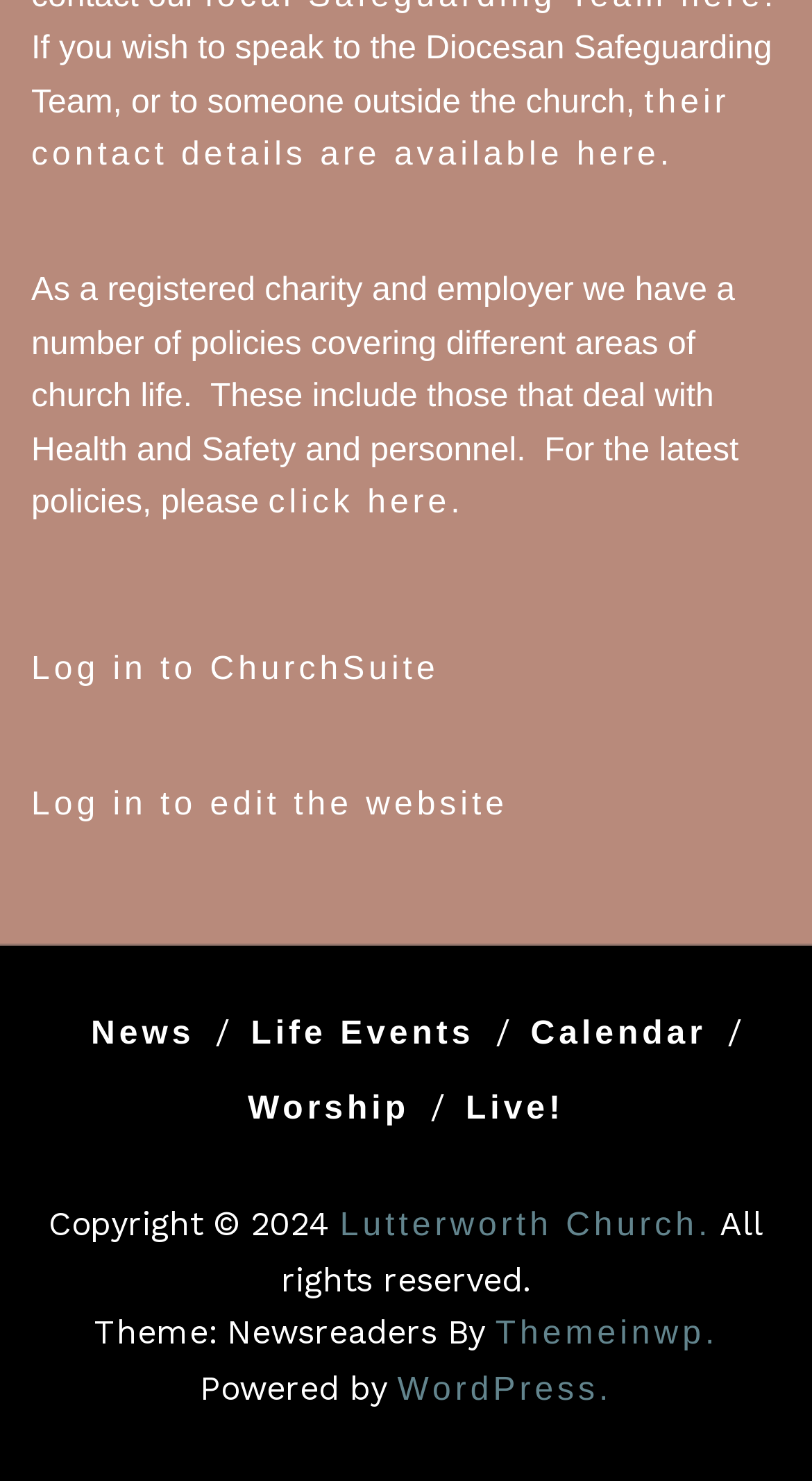Respond to the question with just a single word or phrase: 
What is the platform that powers this website?

WordPress